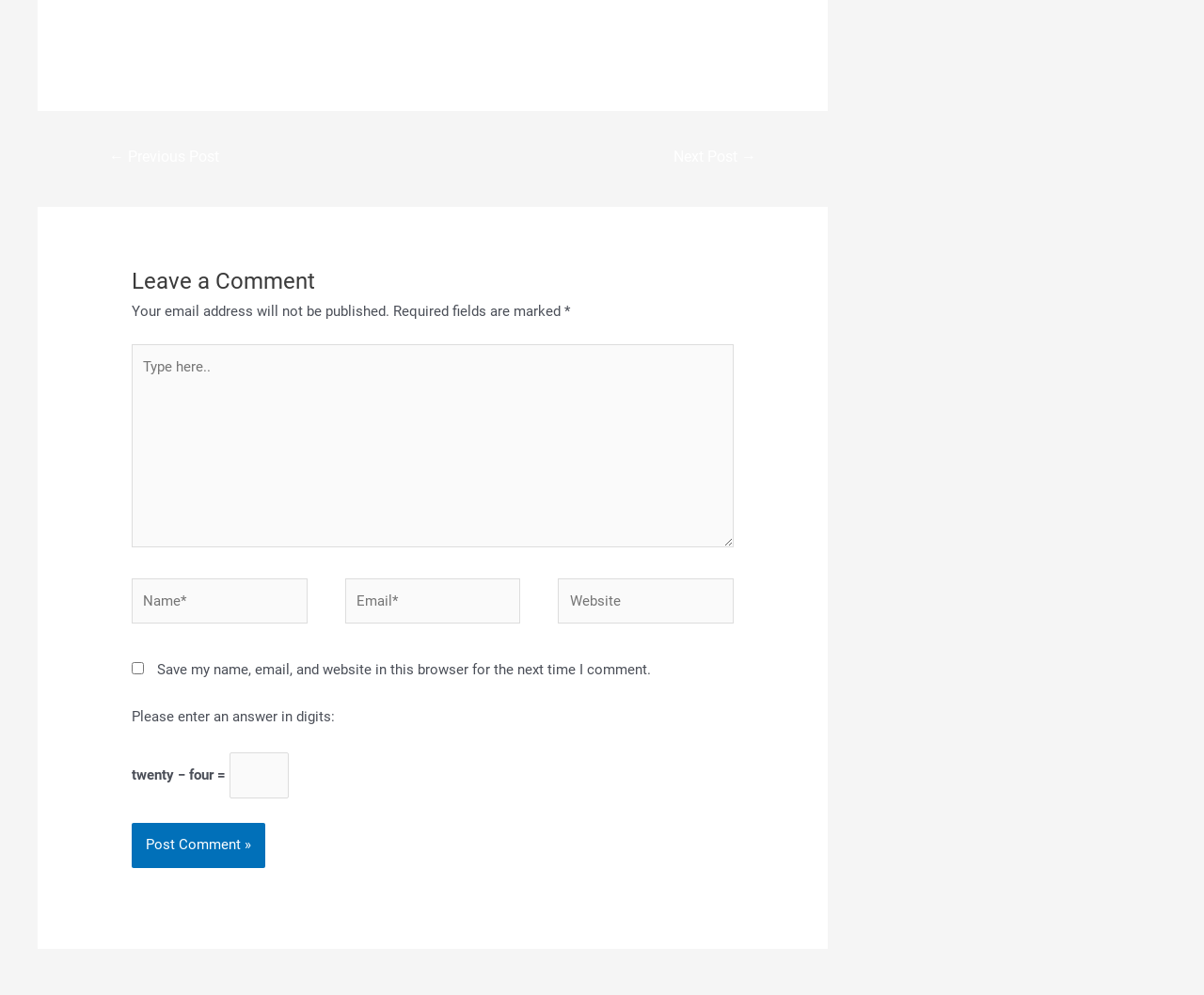Please find the bounding box coordinates of the element that needs to be clicked to perform the following instruction: "Enter your name". The bounding box coordinates should be four float numbers between 0 and 1, represented as [left, top, right, bottom].

[0.109, 0.581, 0.255, 0.627]